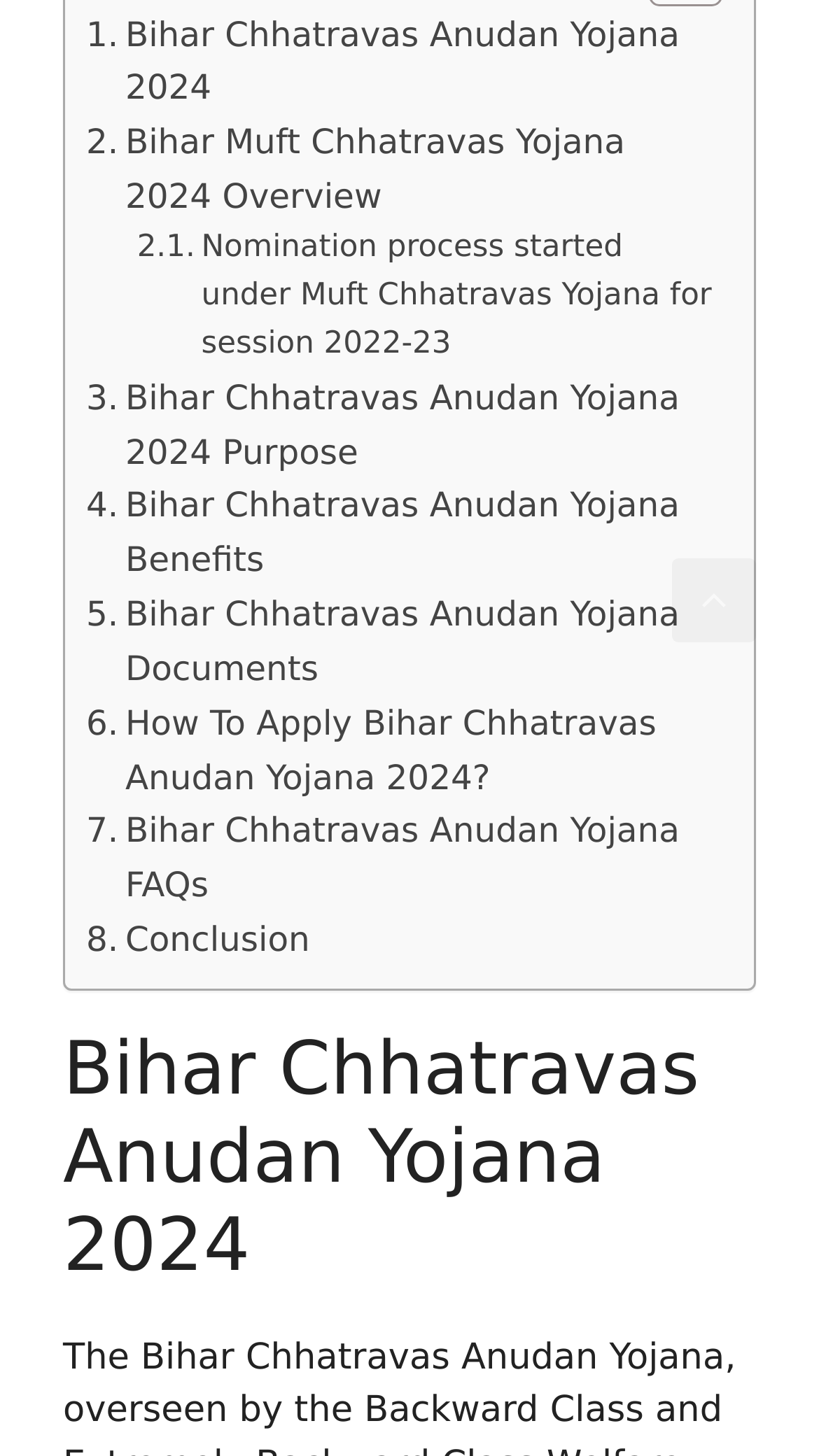Answer the question with a single word or phrase: 
Is there a nomination process for the scheme?

Yes